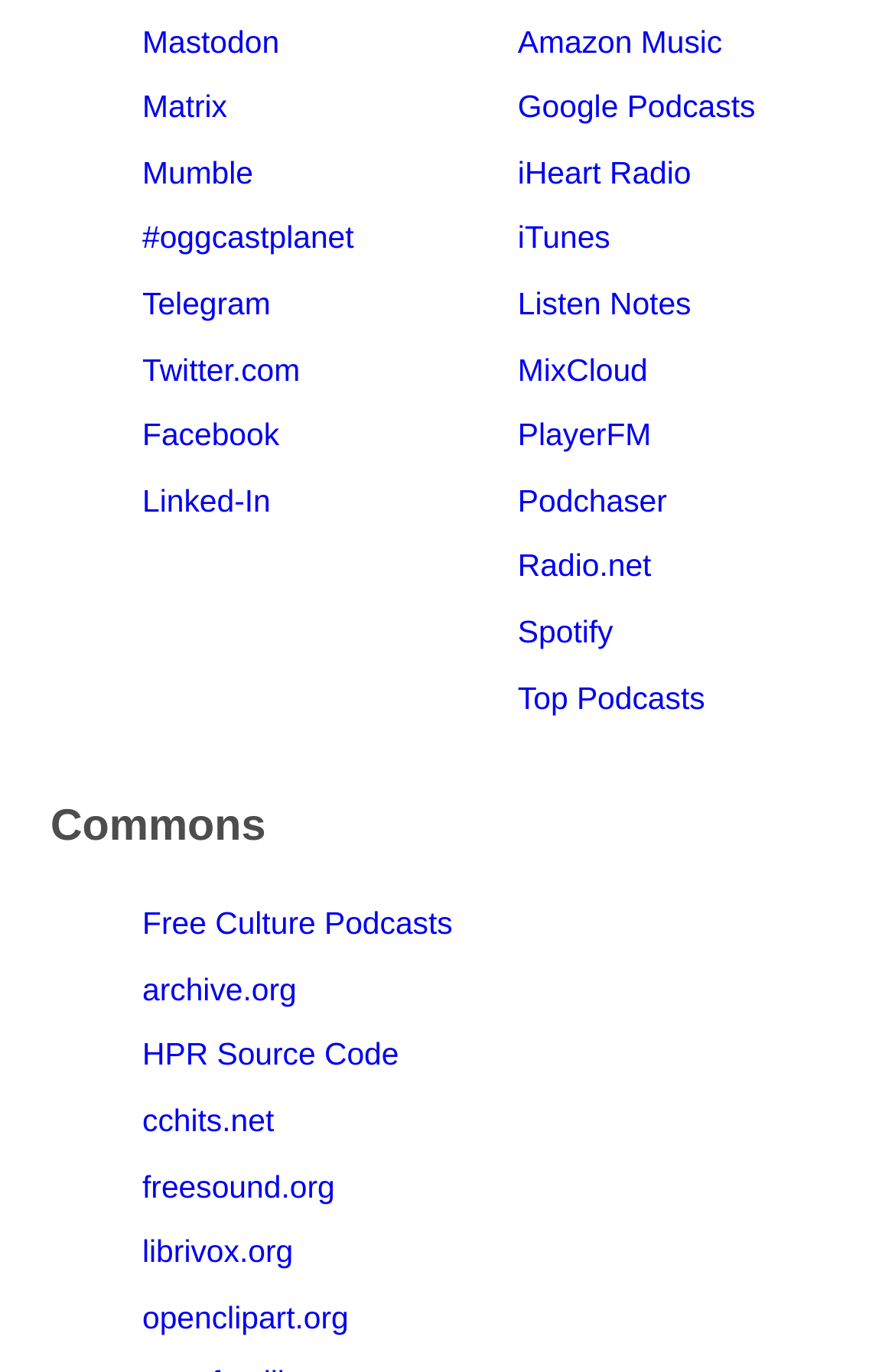Answer this question in one word or a short phrase: What is the last link in the Commons section?

openclipart.org